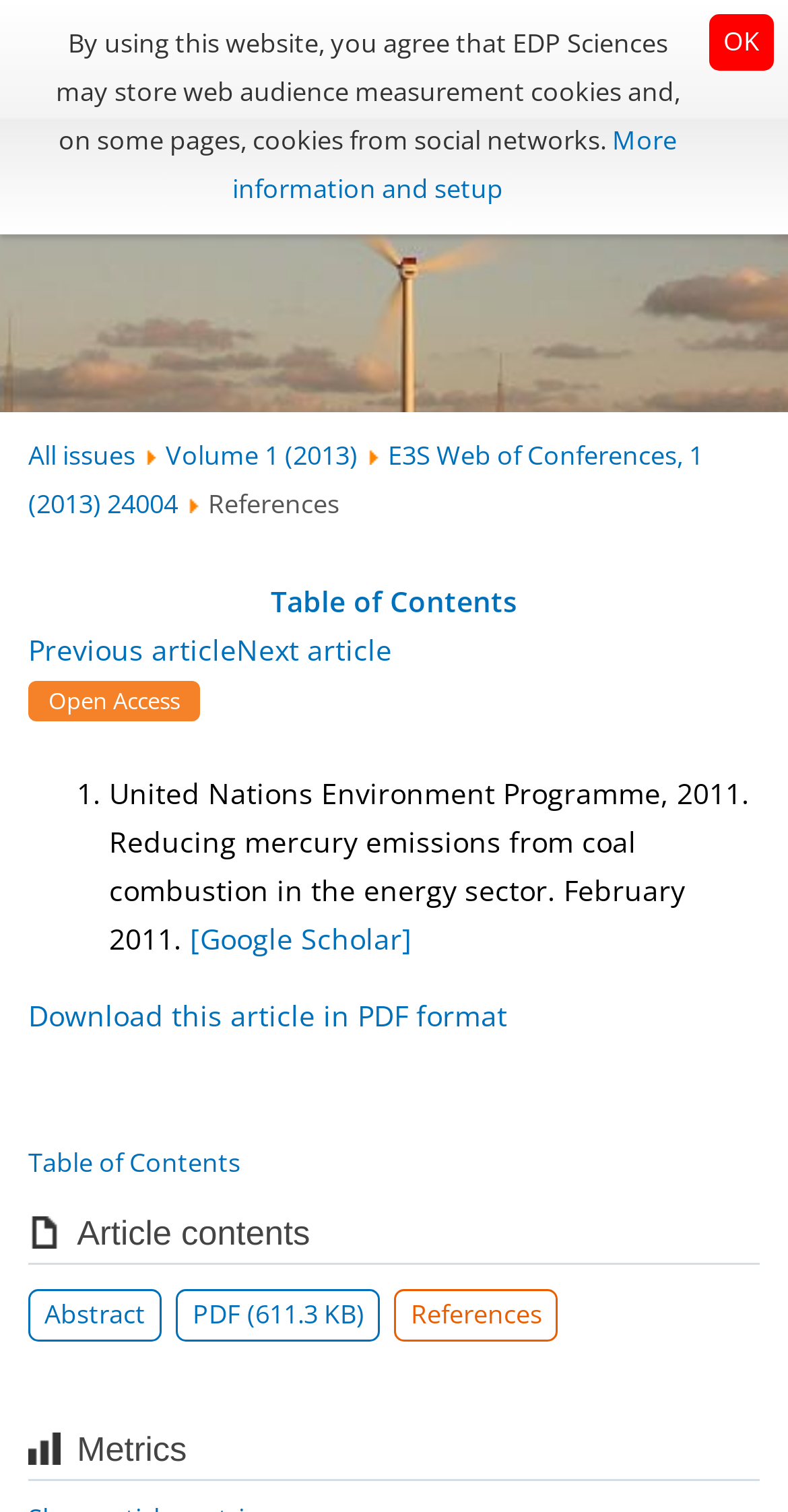Locate the bounding box coordinates of the item that should be clicked to fulfill the instruction: "View E3S Web of Conferences homepage".

[0.036, 0.077, 0.389, 0.117]